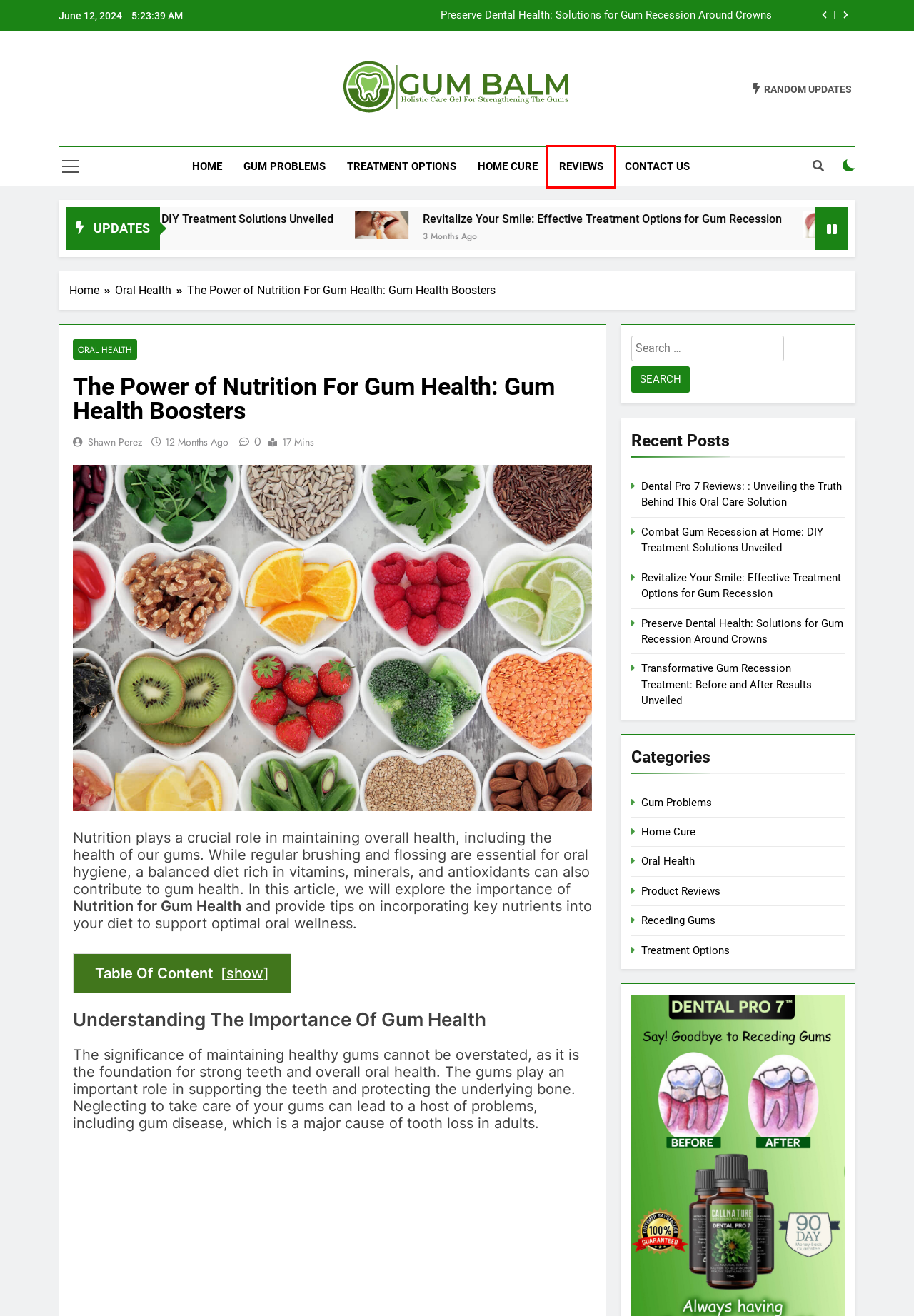You are presented with a screenshot of a webpage that includes a red bounding box around an element. Determine which webpage description best matches the page that results from clicking the element within the red bounding box. Here are the candidates:
A. DIY Gum Recession Treatment Solutions - Gum Balm
B. Oral Health - Gum Balm
C. Revitalize Your Smile: Treatment for Gum Recession - Gum Balm
D. Product Reviews - Gum Balm
E. Receding Gums - Gum Balm
F. Contact Us - Gum Balm
G. Gum Balm - Holistic care gel for strengthening the gums
H. Treatment Options - Gum Balm

D